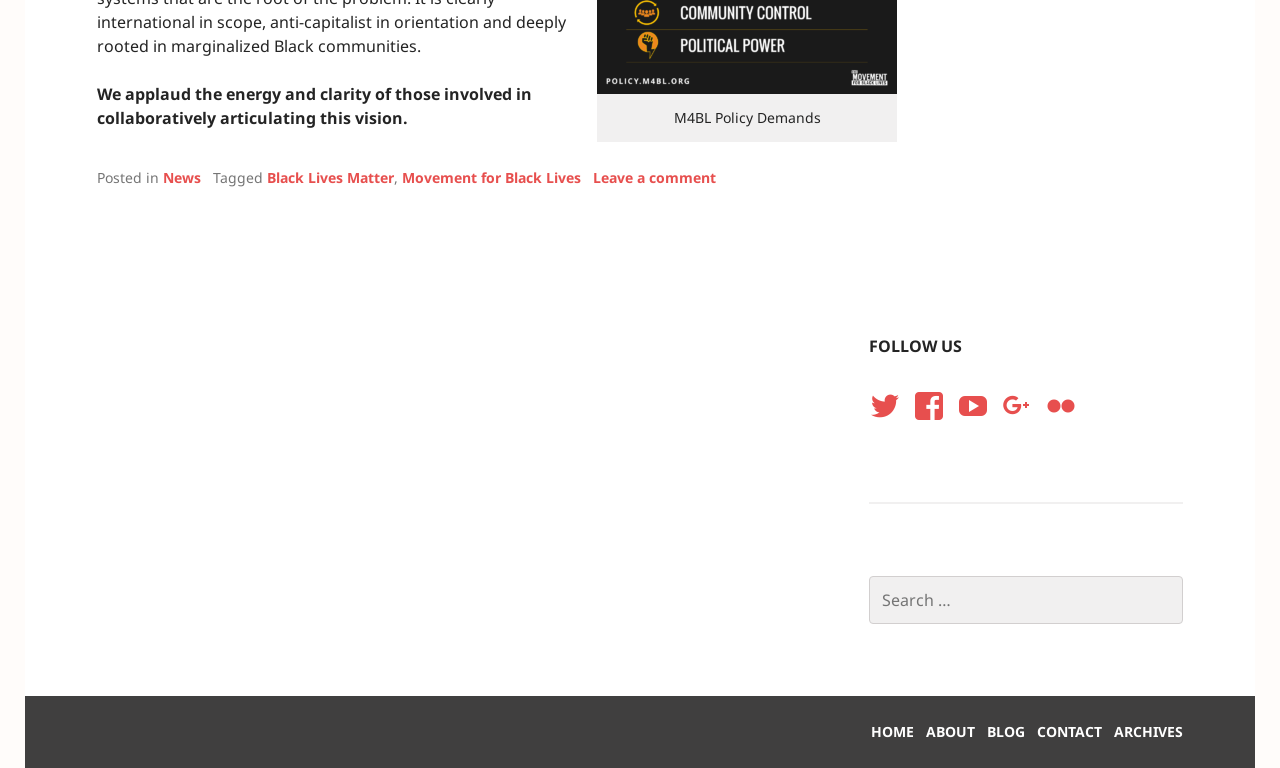Can you specify the bounding box coordinates for the region that should be clicked to fulfill this instruction: "Leave a comment".

[0.463, 0.219, 0.559, 0.243]